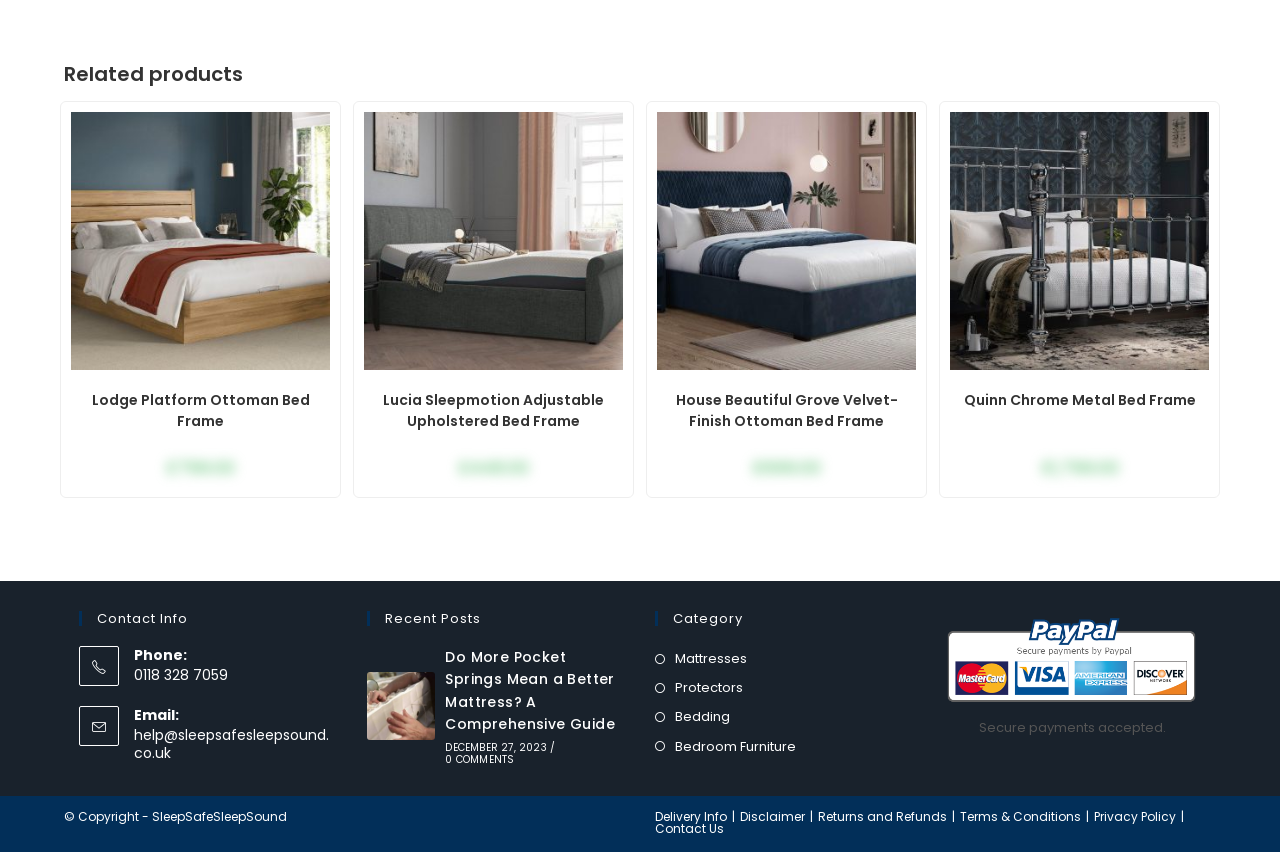Provide a single word or phrase to answer the given question: 
What is the title of the recent post?

Do More Pocket Springs Mean a Better Mattress?